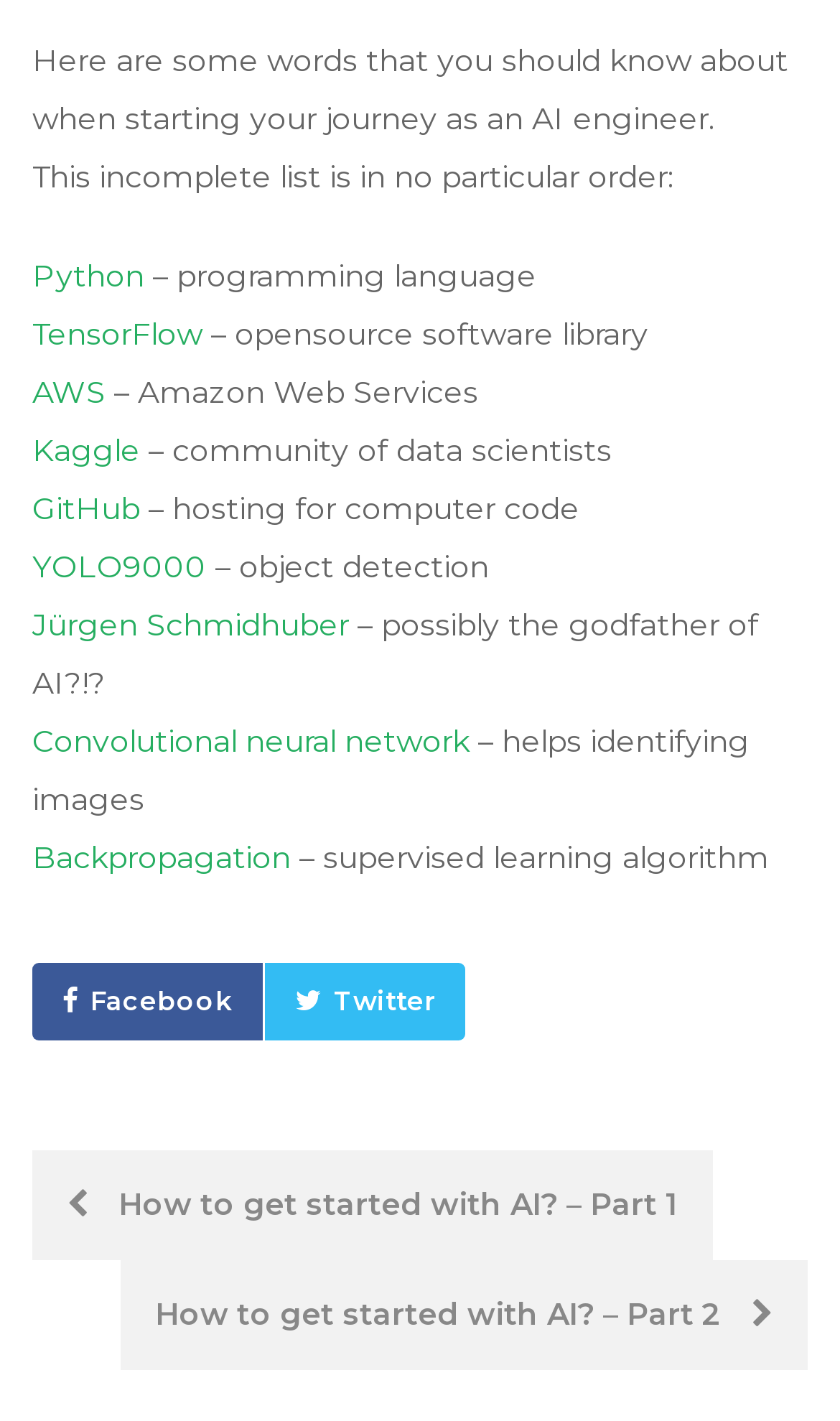What is the first term mentioned in the list? Refer to the image and provide a one-word or short phrase answer.

Python